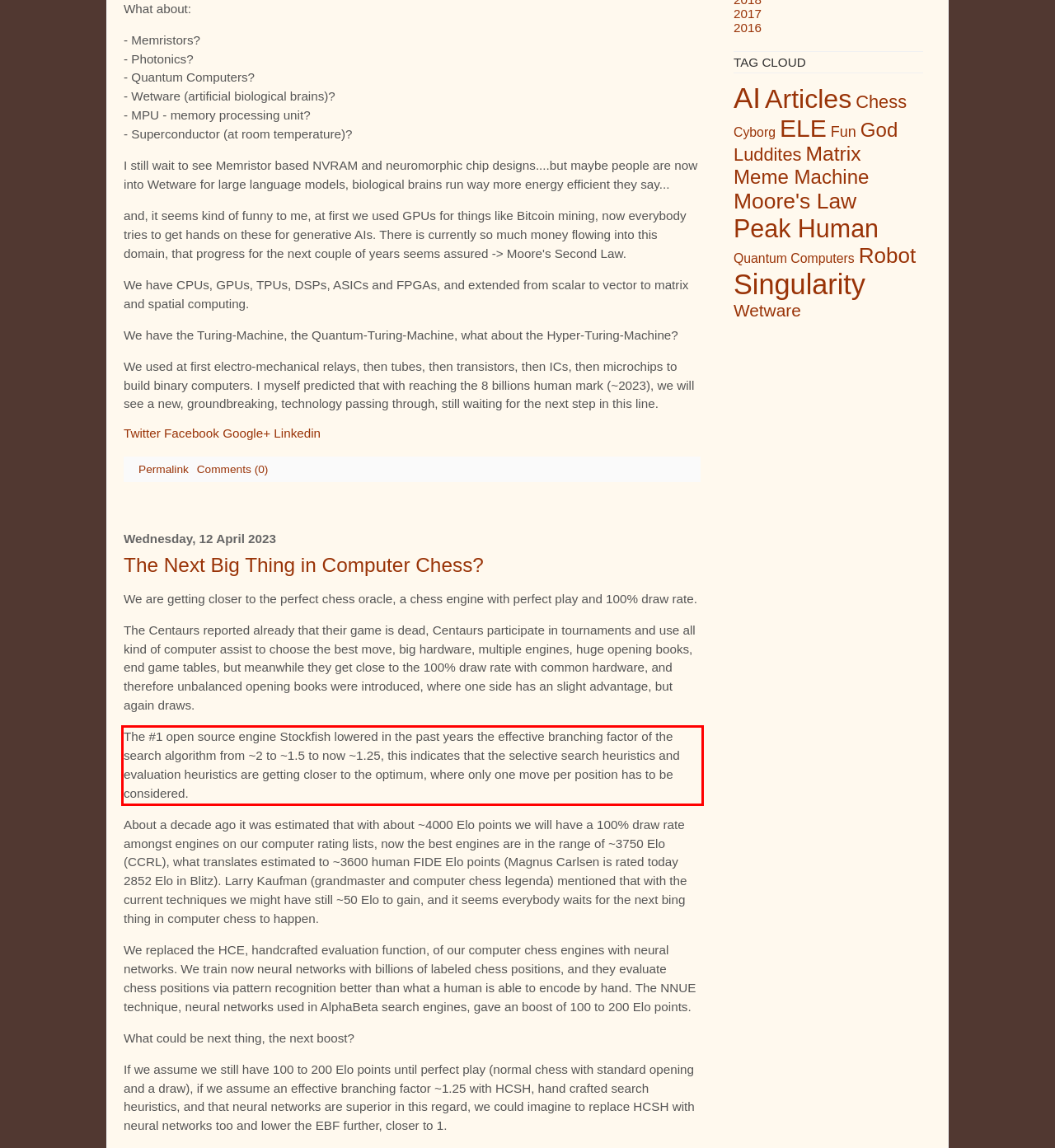With the given screenshot of a webpage, locate the red rectangle bounding box and extract the text content using OCR.

The #1 open source engine Stockfish lowered in the past years the effective branching factor of the search algorithm from ~2 to ~1.5 to now ~1.25, this indicates that the selective search heuristics and evaluation heuristics are getting closer to the optimum, where only one move per position has to be considered.